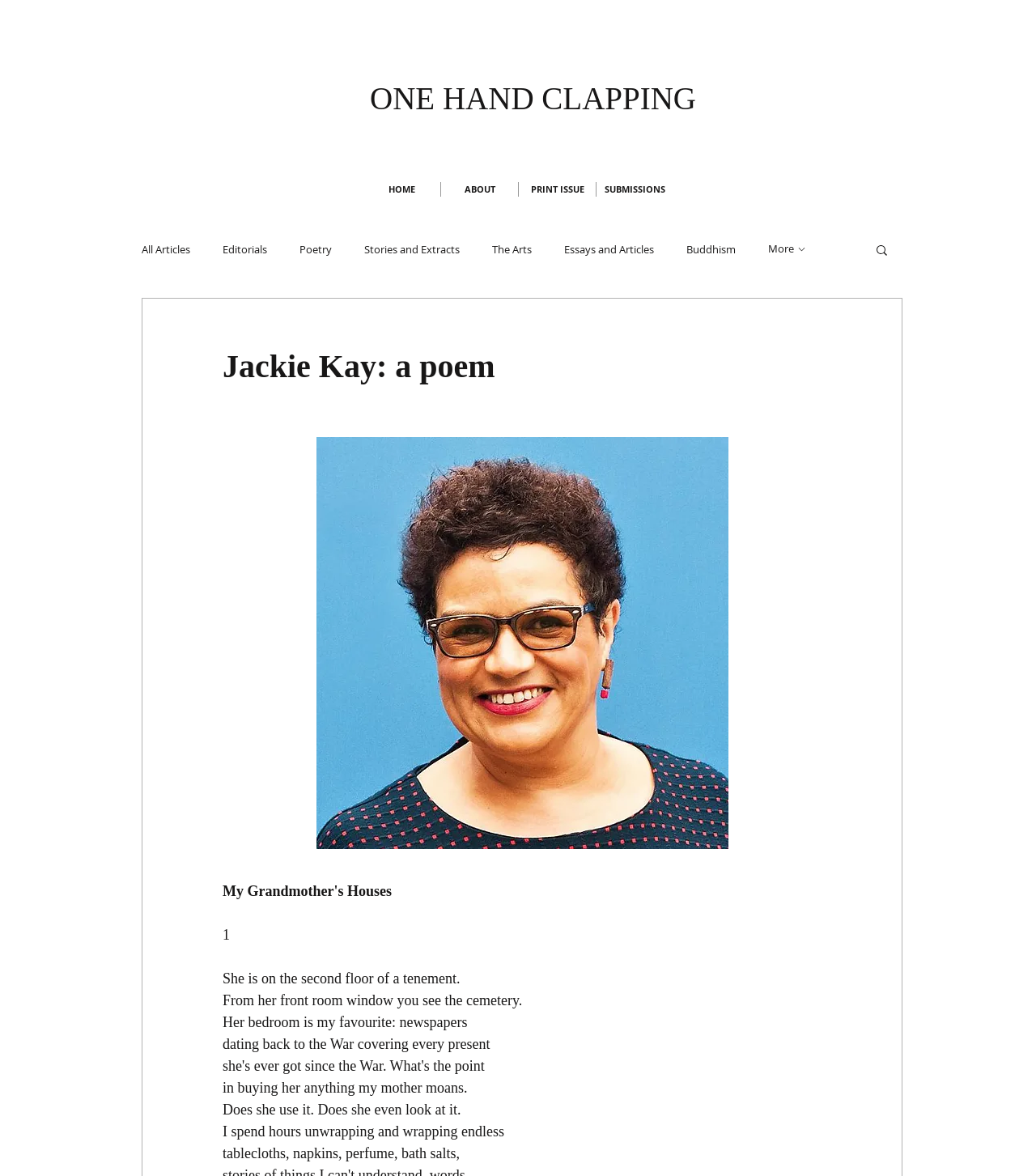Please identify the bounding box coordinates of the clickable region that I should interact with to perform the following instruction: "Read the poem by Jackie Kay". The coordinates should be expressed as four float numbers between 0 and 1, i.e., [left, top, right, bottom].

[0.215, 0.295, 0.766, 0.328]